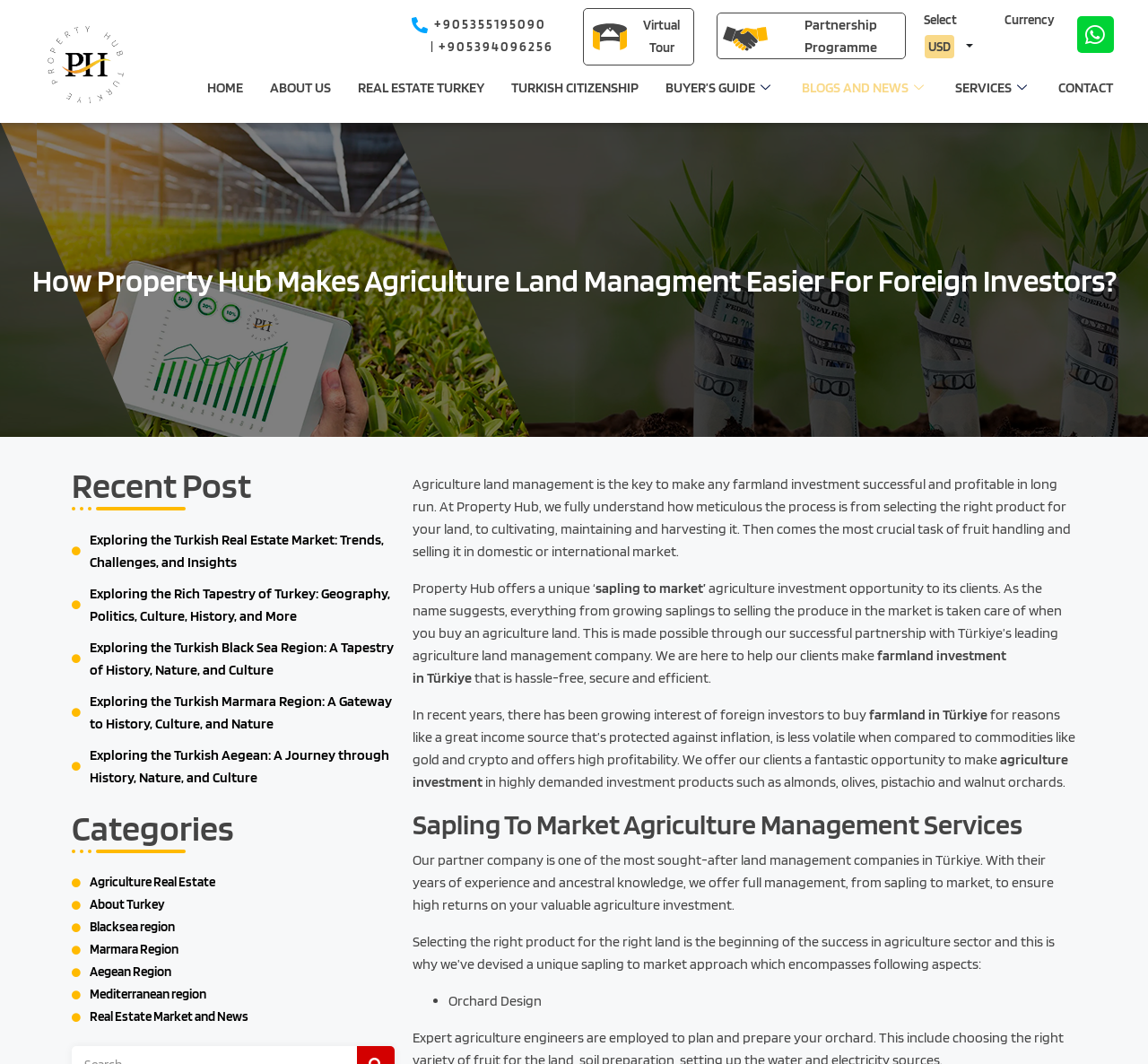What is the main service offered by Property Hub?
Answer the question with a single word or phrase derived from the image.

Agriculture land management